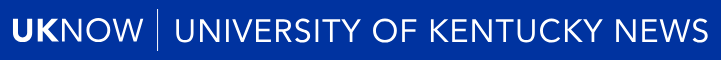Elaborate on the details you observe in the image.

The image features the title banner for "UKNOW | University of Kentucky News," set against a vibrant blue background. The text is prominently displayed in white, emphasizing the university's commitment to keeping its community informed about campus news and events. This visual serves as a striking introduction to content related to the University of Kentucky, showcasing its brand identity and mission to share important updates with students, faculty, and the broader community.